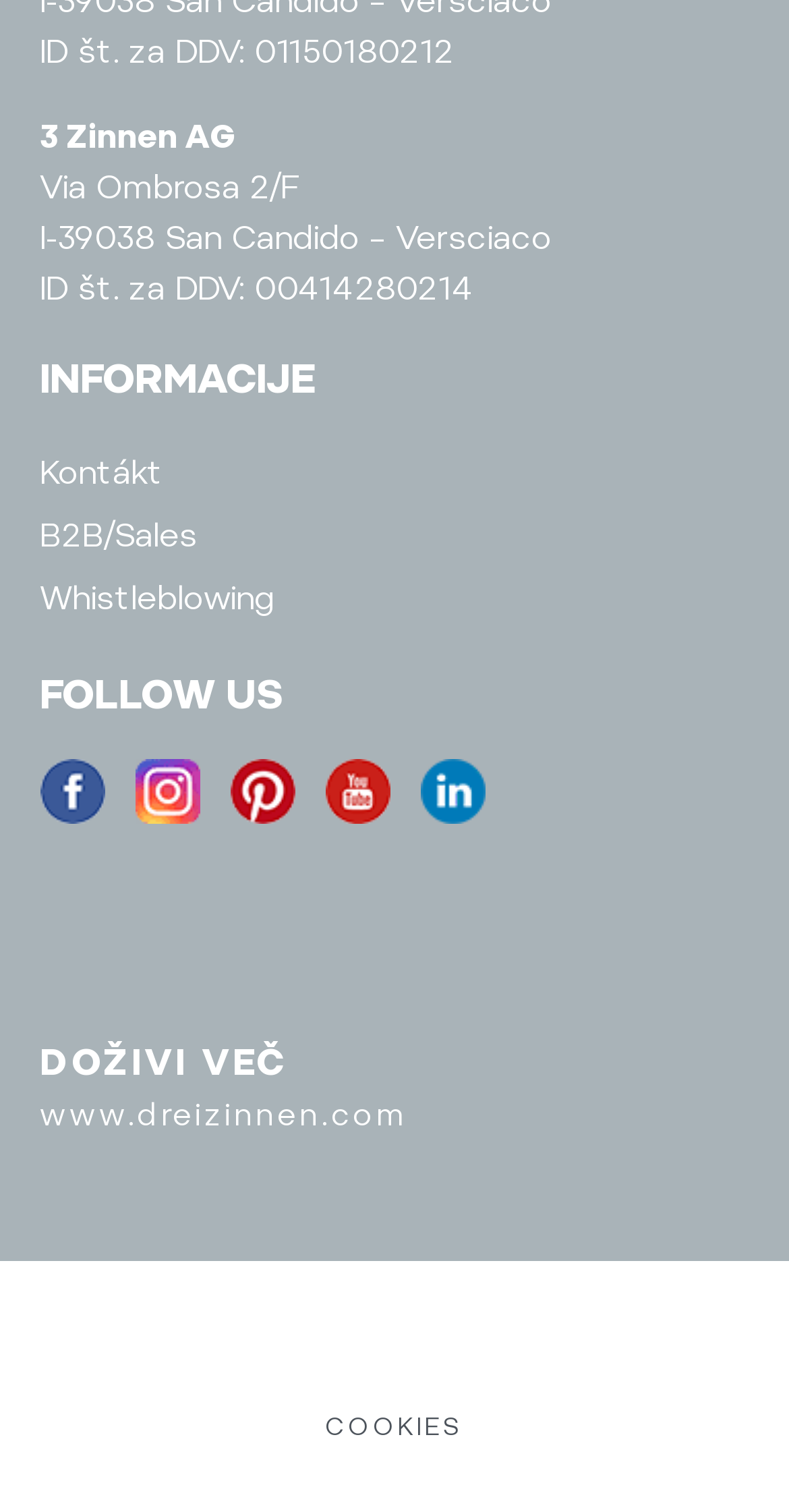What is the second link in the top navigation menu?
Could you please answer the question thoroughly and with as much detail as possible?

The top navigation menu is located at the top of the webpage, and it contains several links. The second link in the menu is labeled as 'B2B/Sales', which suggests that it may be related to business-to-business sales or partnerships.